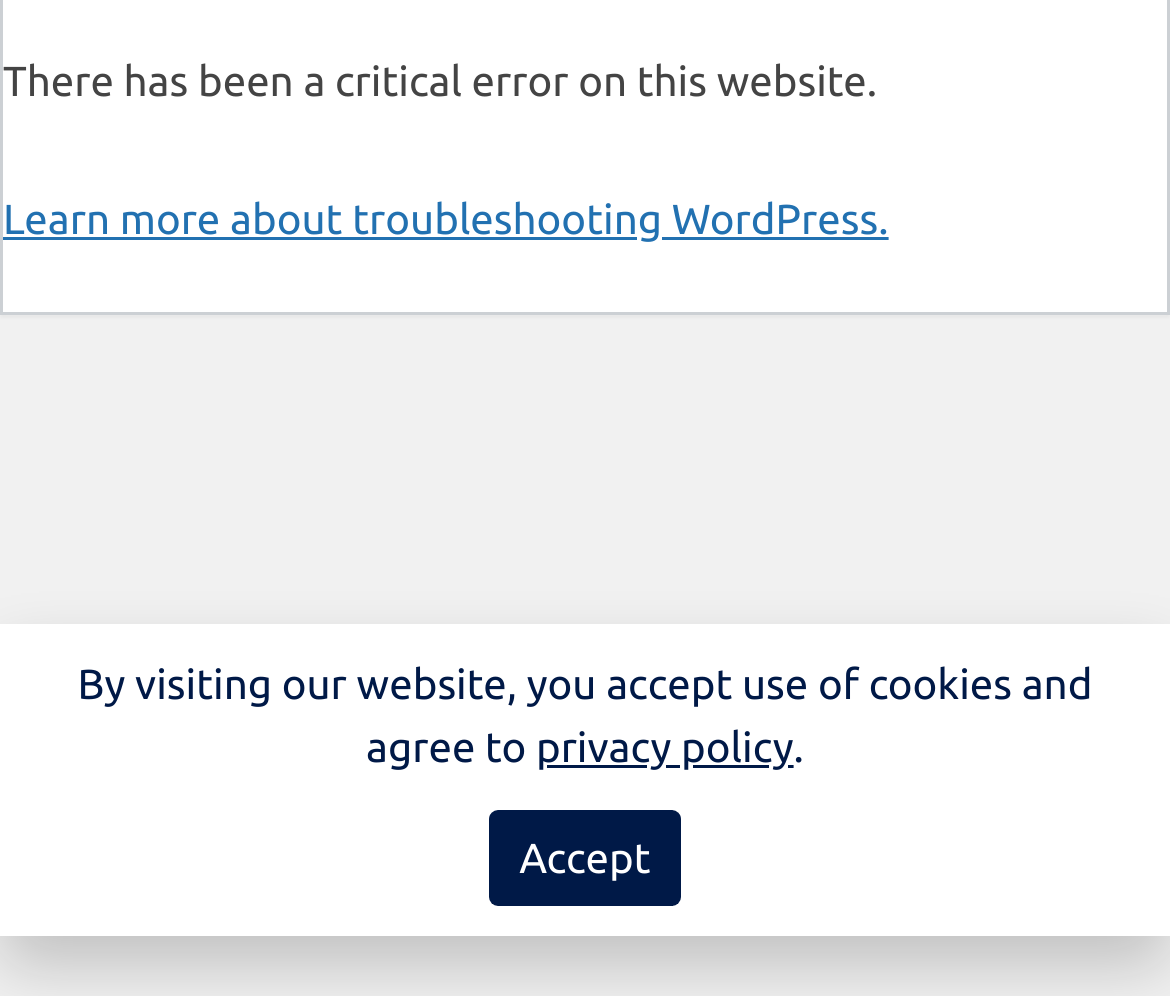Given the element description: "privacy policy", predict the bounding box coordinates of this UI element. The coordinates must be four float numbers between 0 and 1, given as [left, top, right, bottom].

[0.458, 0.725, 0.678, 0.773]